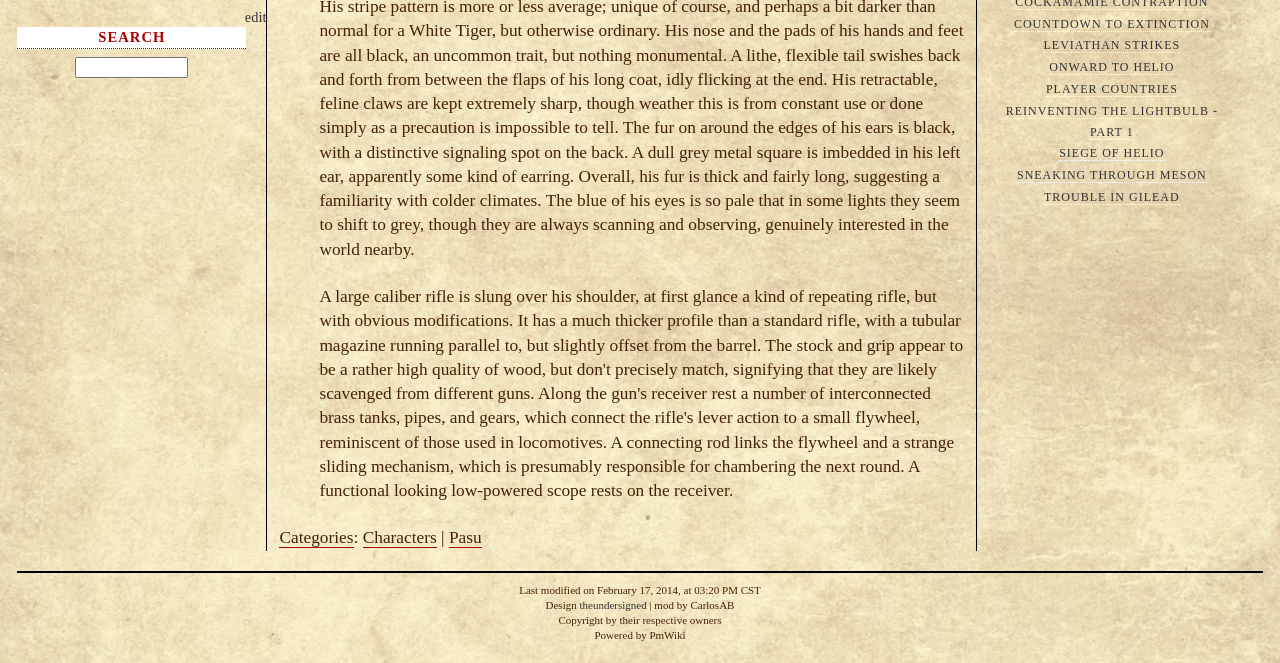Bounding box coordinates are specified in the format (top-left x, top-left y, bottom-right x, bottom-right y). All values are floating point numbers bounded between 0 and 1. Please provide the bounding box coordinate of the region this sentence describes: Onward to Helio

[0.82, 0.091, 0.918, 0.113]